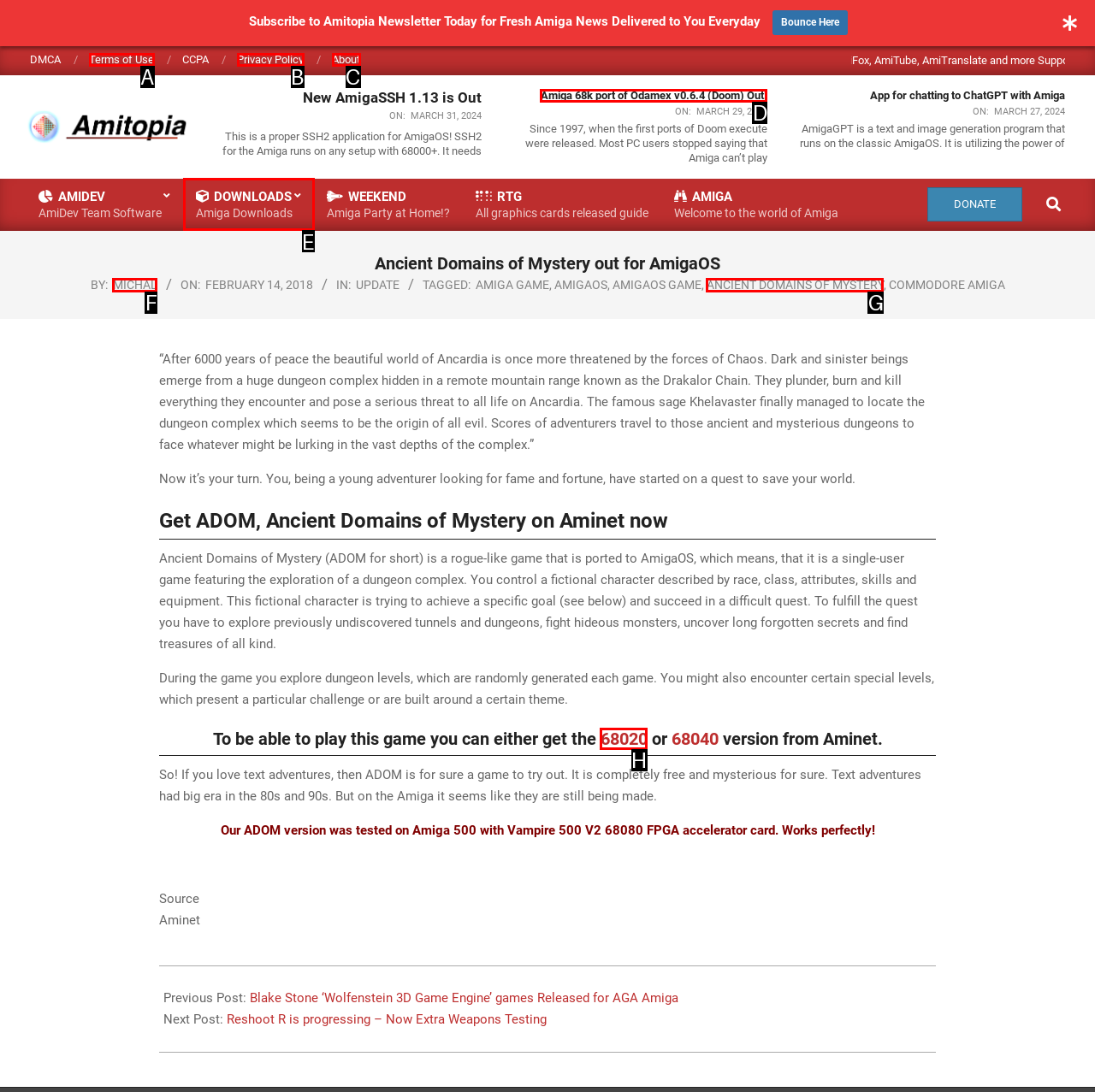Given the instruction: Get the 68020 version of ADOM from Aminet, which HTML element should you click on?
Answer with the letter that corresponds to the correct option from the choices available.

H